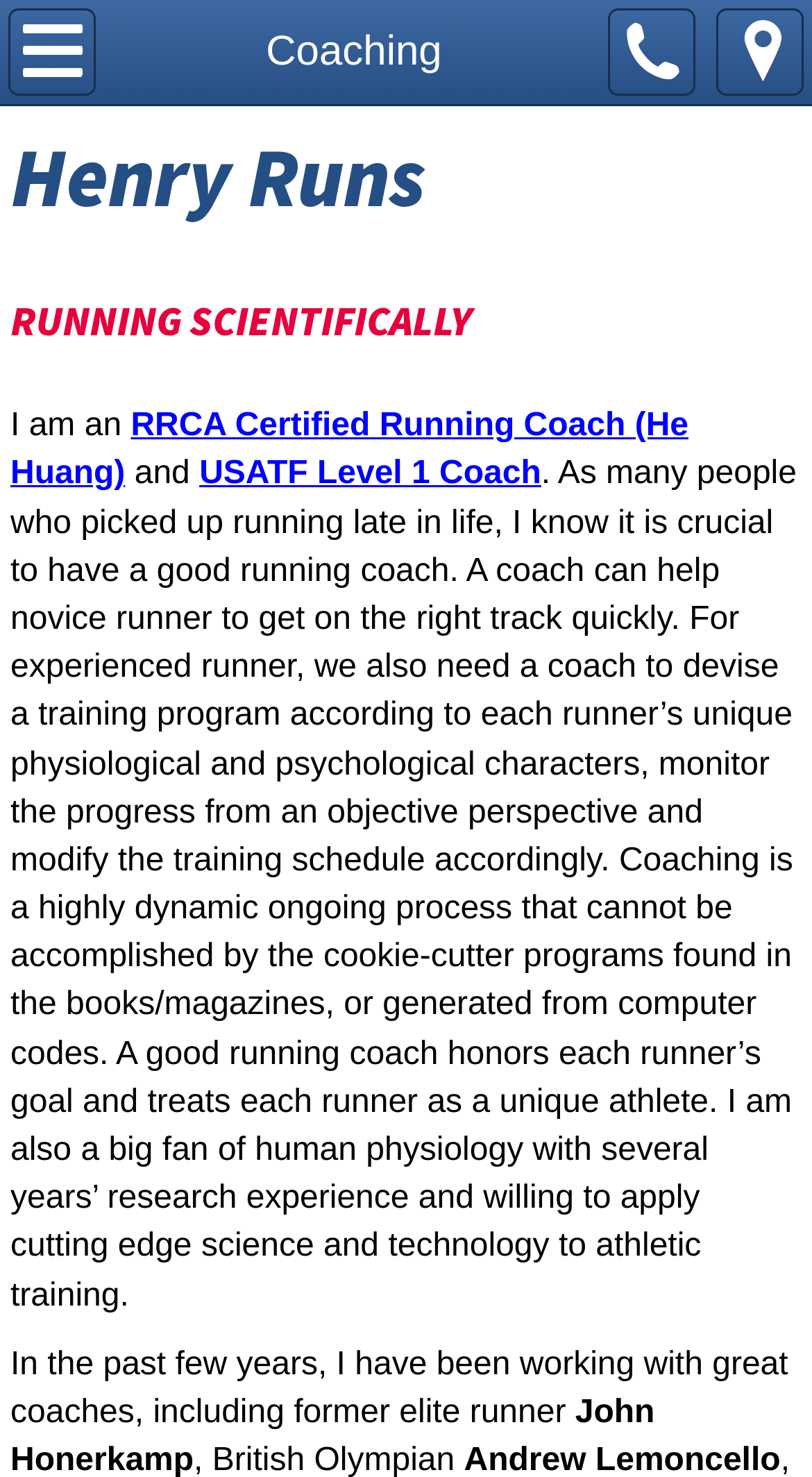What is the coach's certification?
Provide a detailed and extensive answer to the question.

The coach's certification is mentioned in the link element with the text 'RRCA Certified Running Coach (He Huang)' which indicates that the coach is certified by the Road Runners Club of America.